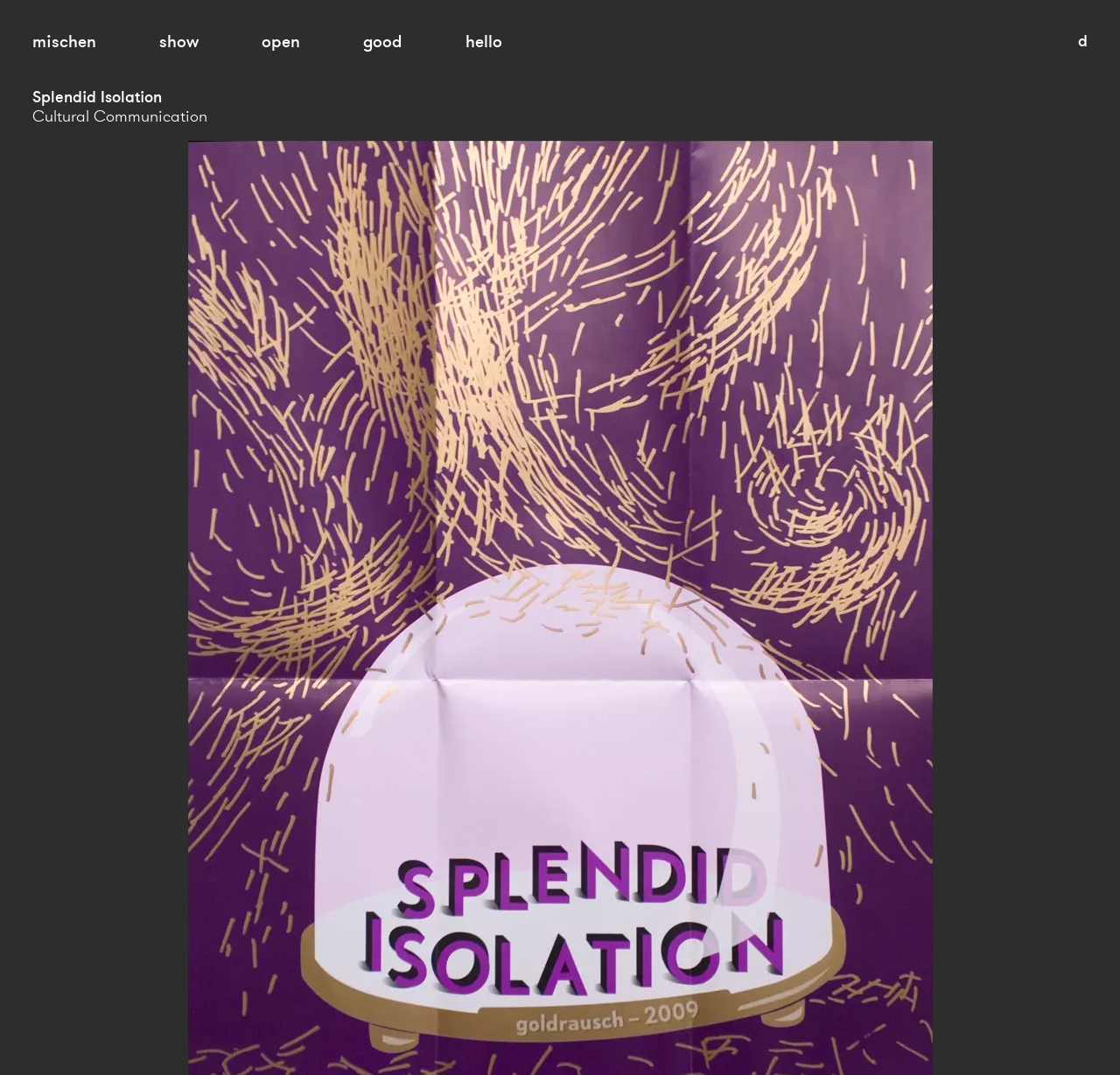Give a detailed account of the webpage's layout and content.

The webpage is titled "Splendid Isolation – mischen" and appears to be a simple webpage with a focus on navigation links and a brief description. 

At the top-left corner, there are five navigation links: "mischen", "show", "open", "good", and "hello", arranged horizontally in that order. 

Below these links, there is a header section that spans the entire width of the page. Within this header, the main title "Splendid Isolation" is prominently displayed, followed by a subtitle "Cultural Communication" on the left side. 

On the top-right corner, there is a single link labeled "d". 

The webpage seems to be minimalistic, with a focus on providing quick access to various sections or pages through the navigation links at the top.